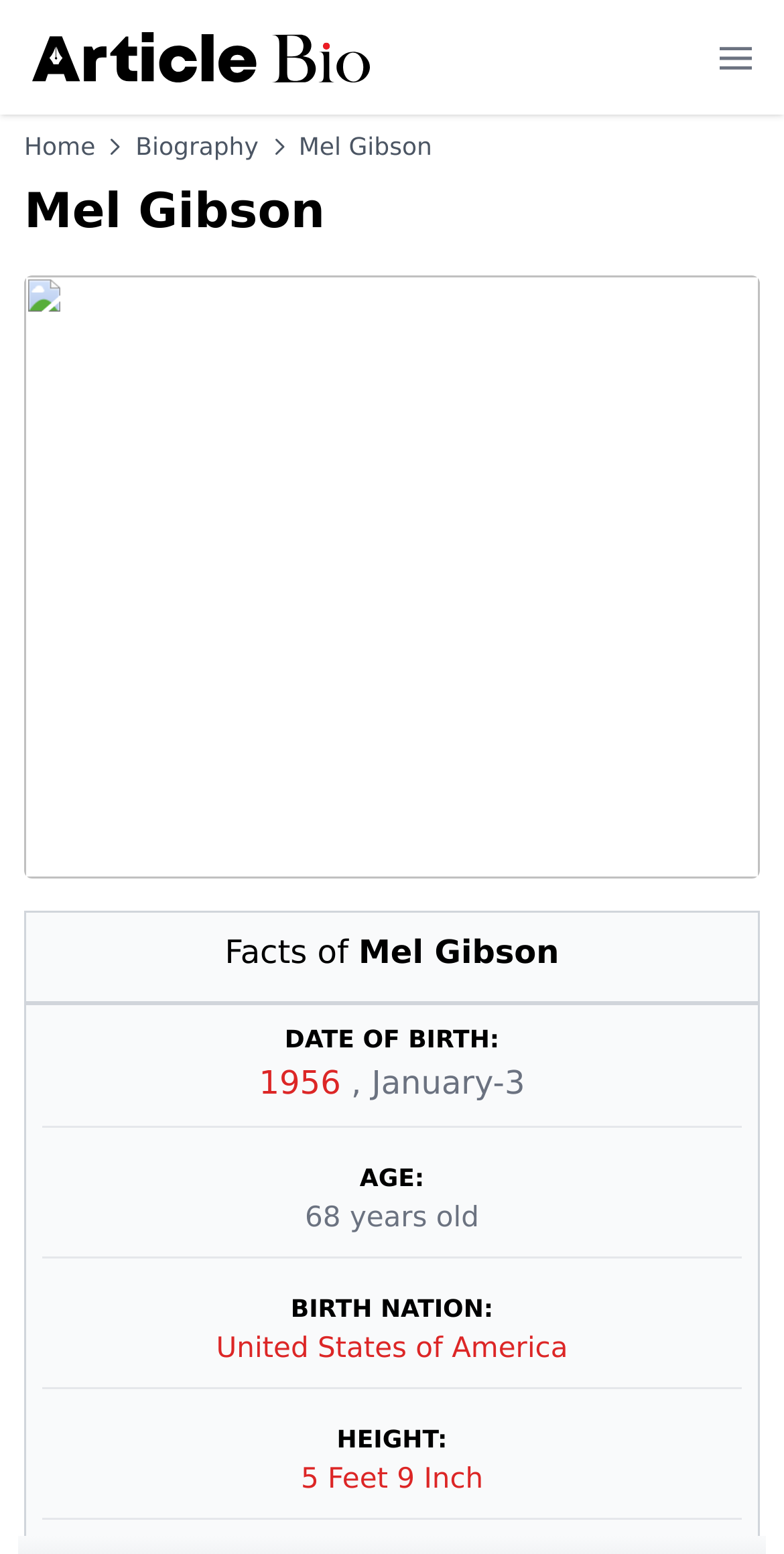Please provide a brief answer to the question using only one word or phrase: 
What is Mel Gibson's date of birth?

1956, January-3